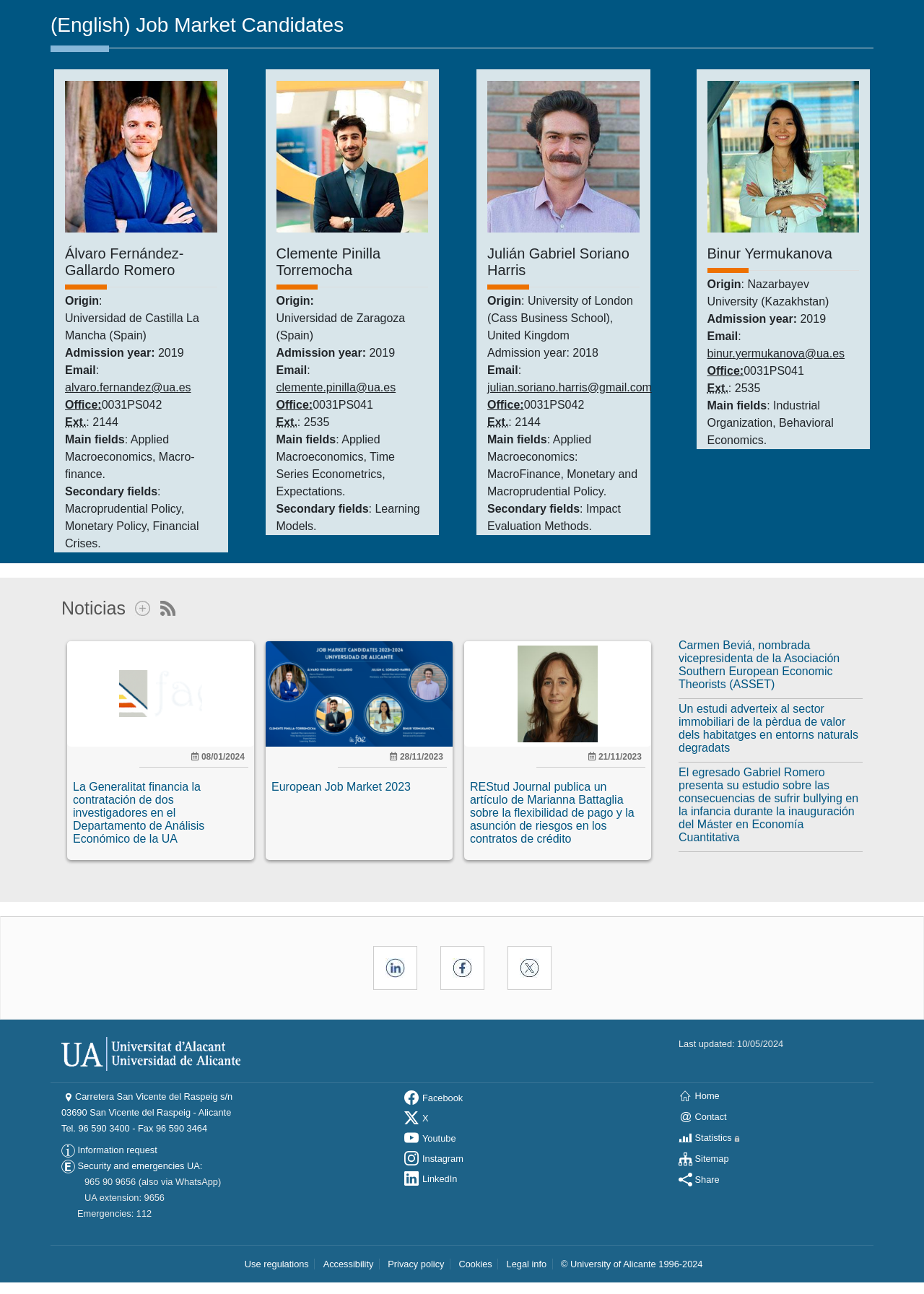Answer the following query concisely with a single word or phrase:
How many news articles are listed?

5